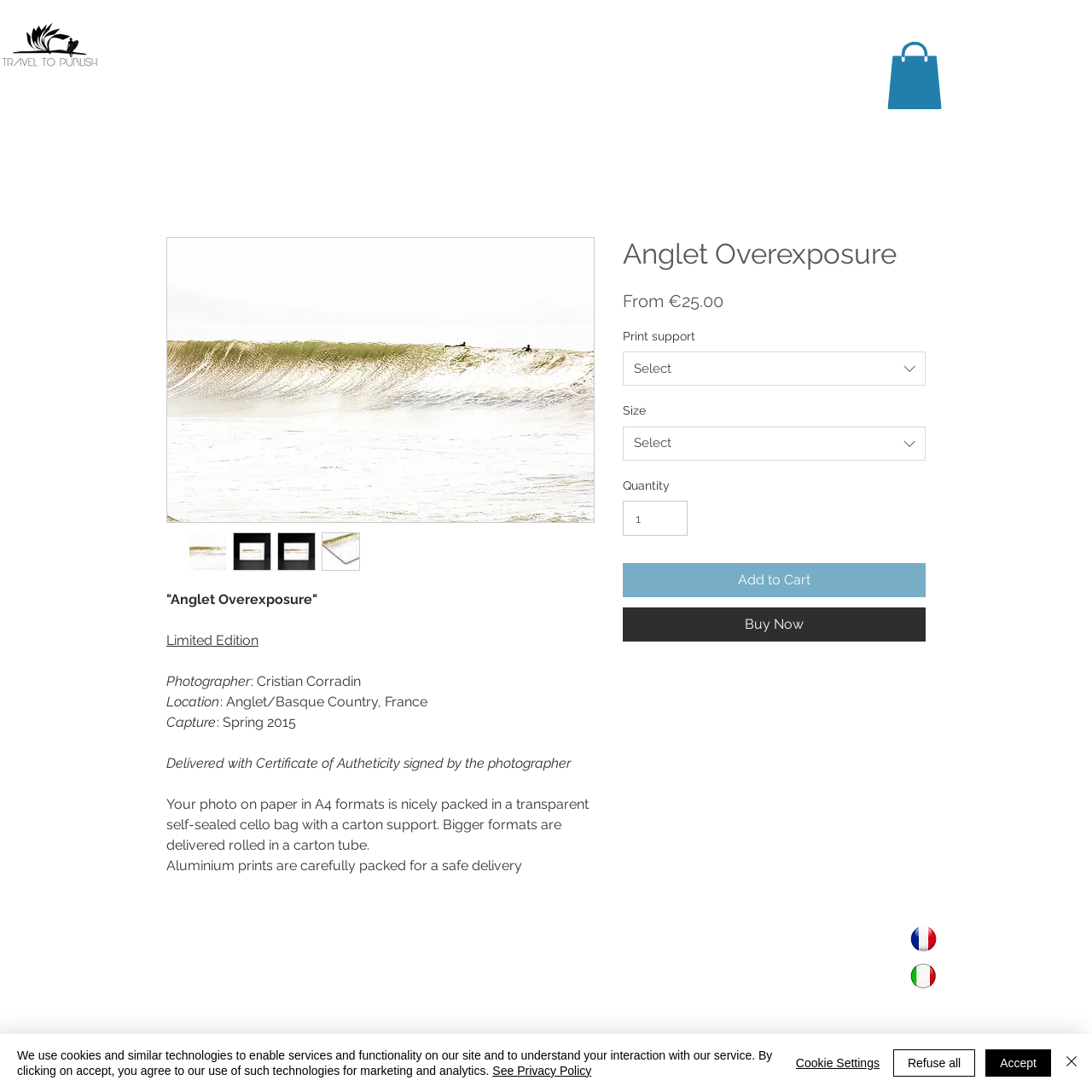What is the price range of the artwork?
Carefully examine the image and provide a detailed answer to the question.

I found the answer by looking at the text description below the image, which says 'From €25.00'.